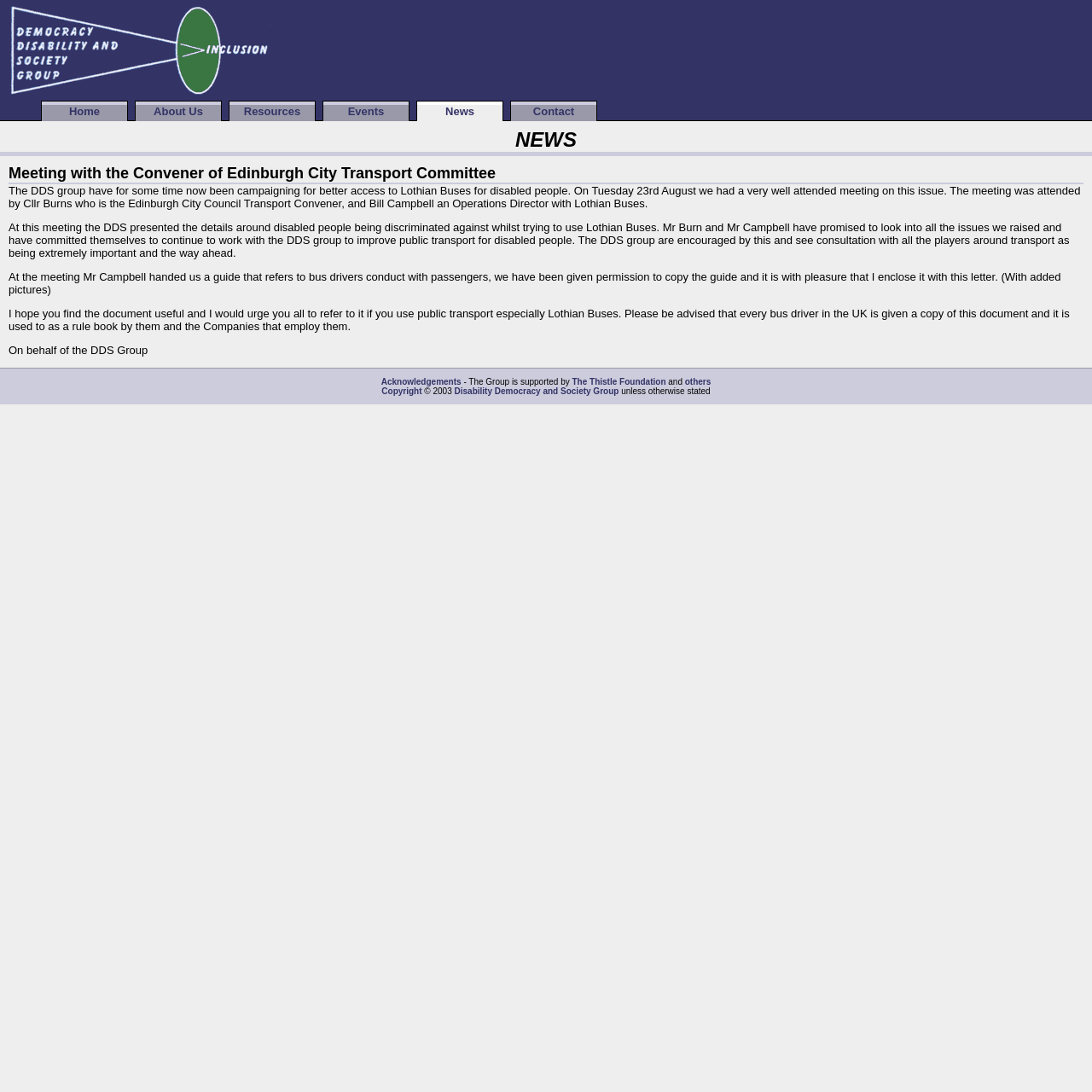Identify the bounding box coordinates of the section that should be clicked to achieve the task described: "Contact support via email".

None